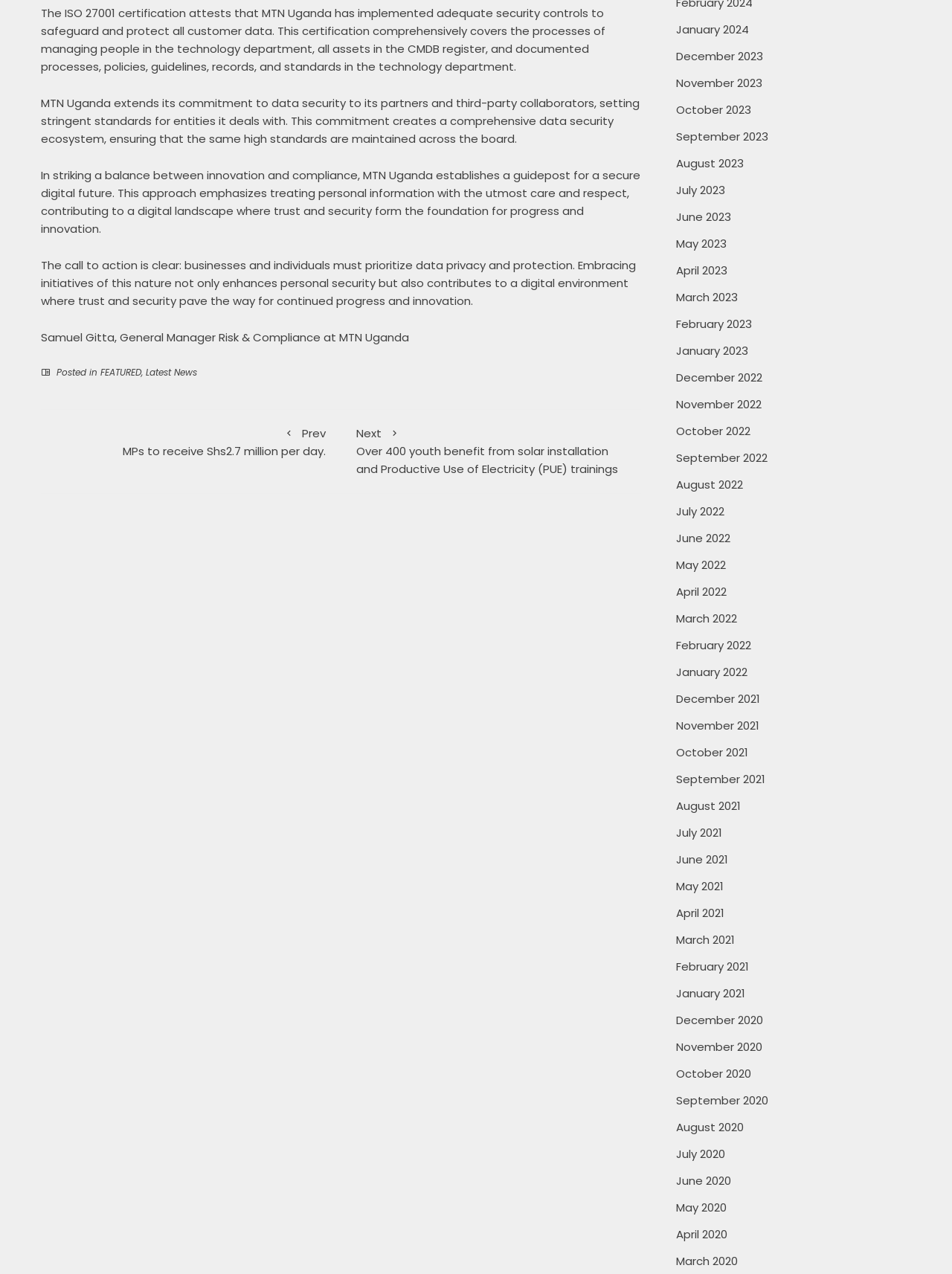Provide a brief response to the question using a single word or phrase: 
What is MTN Uganda's commitment to data security?

Setting stringent standards